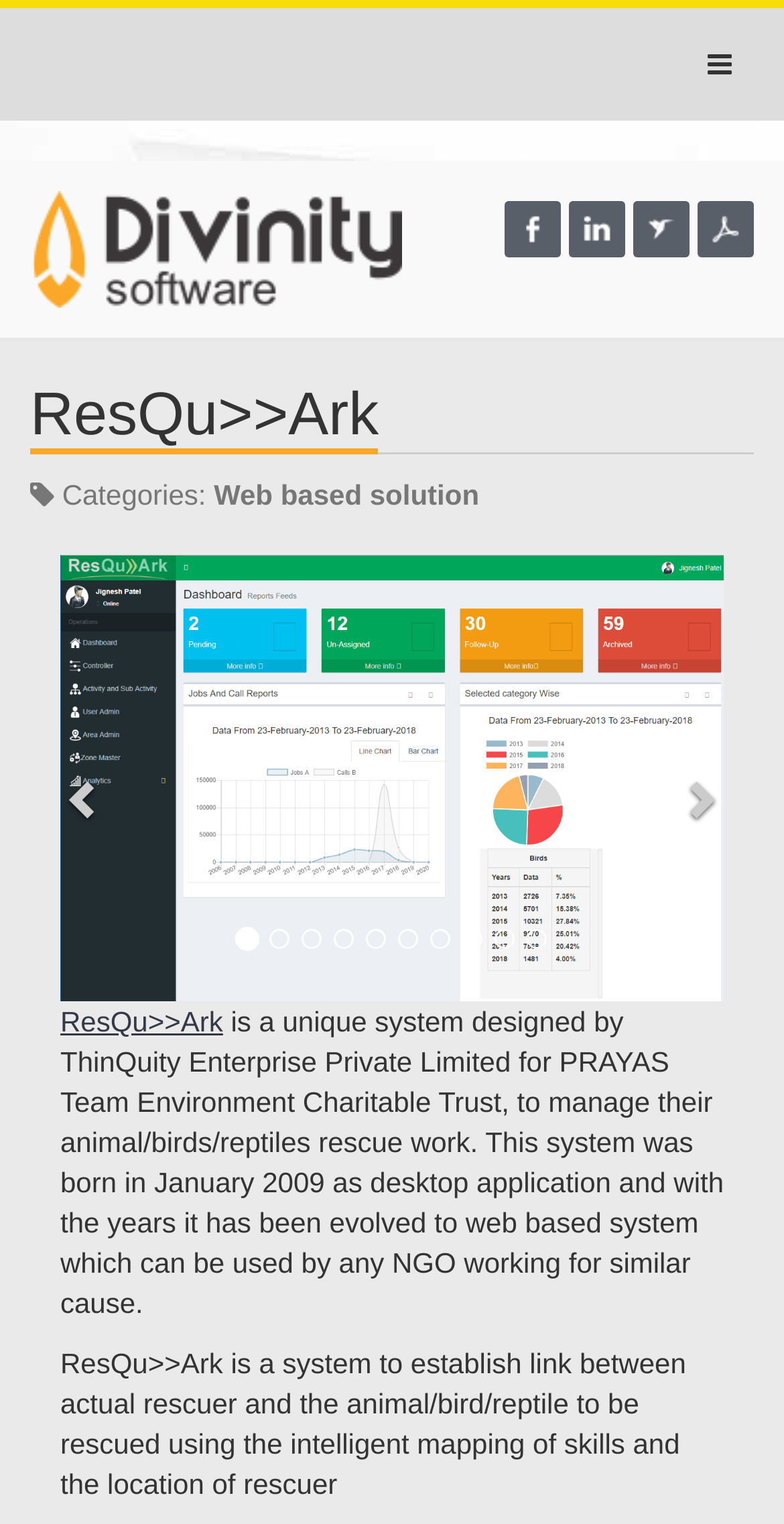Pinpoint the bounding box coordinates for the area that should be clicked to perform the following instruction: "Click Next".

[0.823, 0.364, 0.962, 0.657]